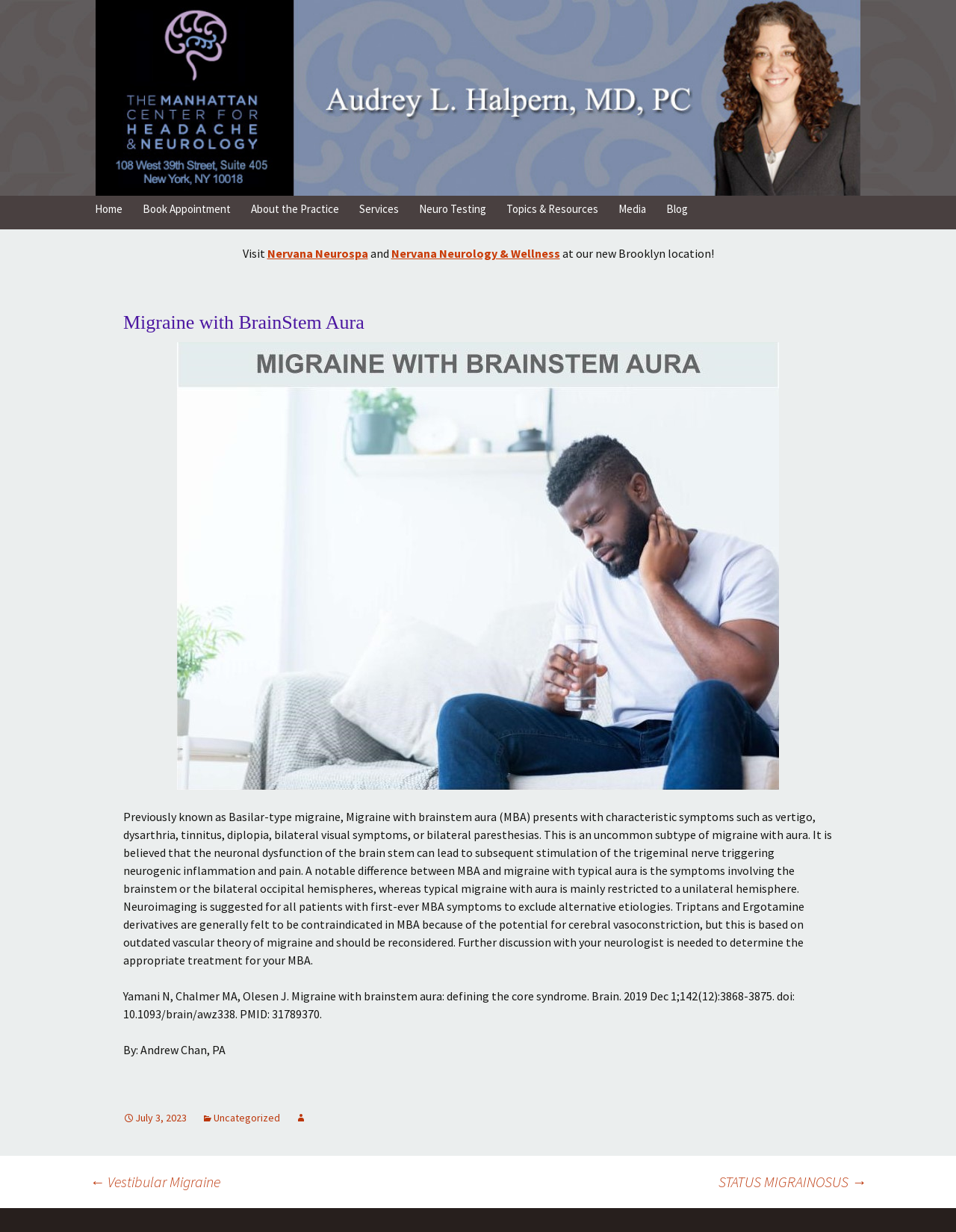By analyzing the image, answer the following question with a detailed response: What is the link to the previous article?

By examining the webpage content, specifically the section at the bottom of the webpage, I found the link '← Vestibular Migraine', which indicates that this is the link to the previous article.